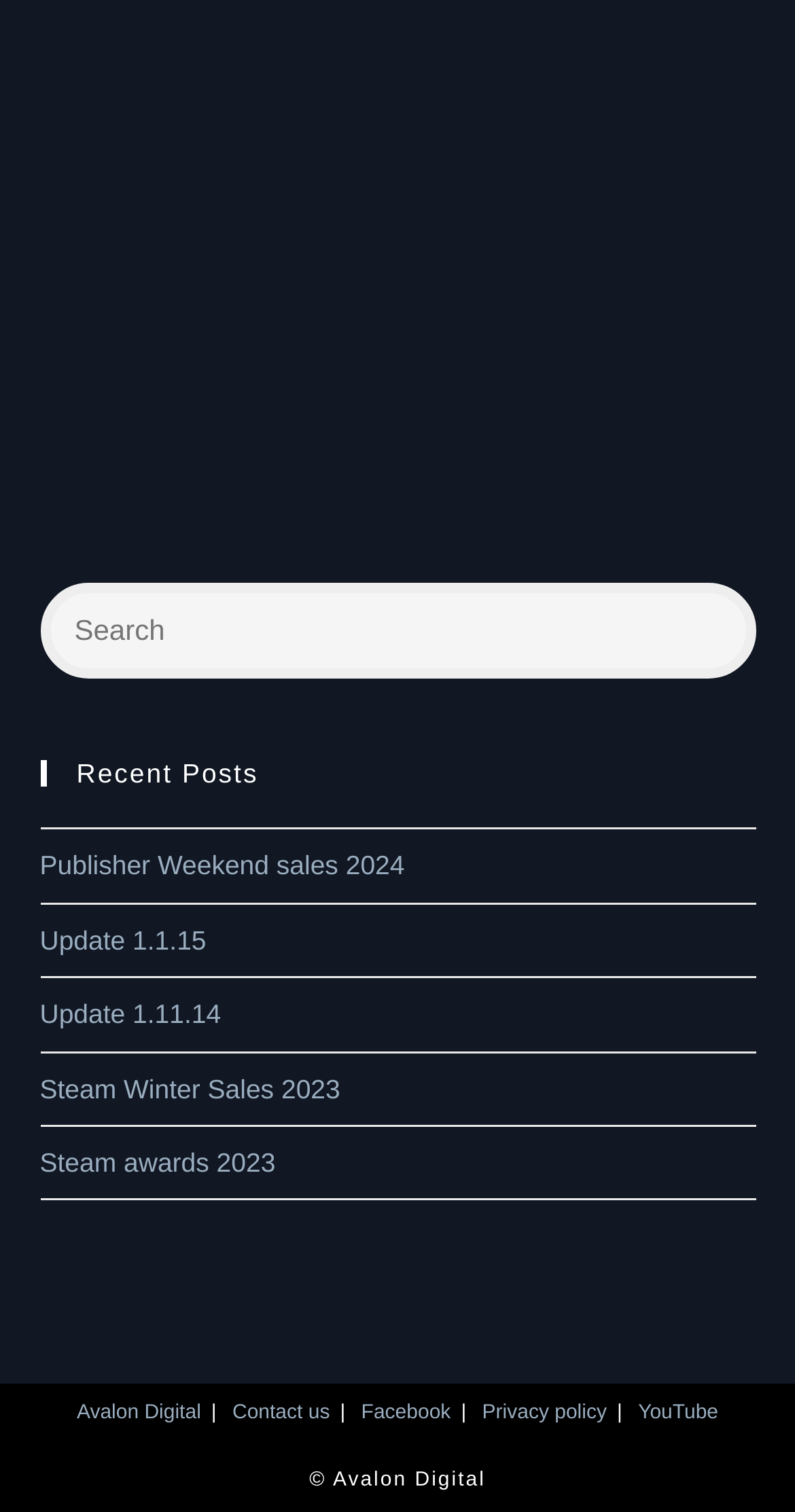Locate the bounding box coordinates of the element you need to click to accomplish the task described by this instruction: "Visit Carrier Battles for Guadalcanal - Patch 1.6".

[0.05, 0.035, 0.95, 0.332]